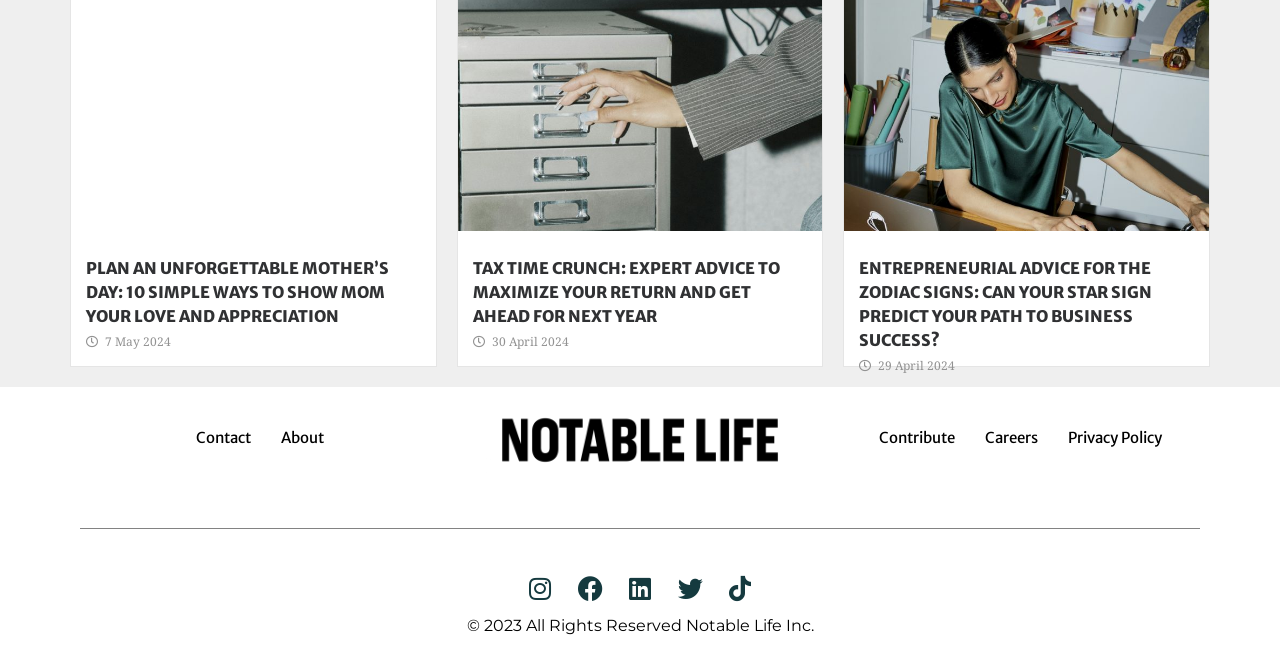Could you indicate the bounding box coordinates of the region to click in order to complete this instruction: "Click on the 'PLAN AN UNFORGETTABLE MOTHER’S DAY' article".

[0.067, 0.384, 0.304, 0.486]